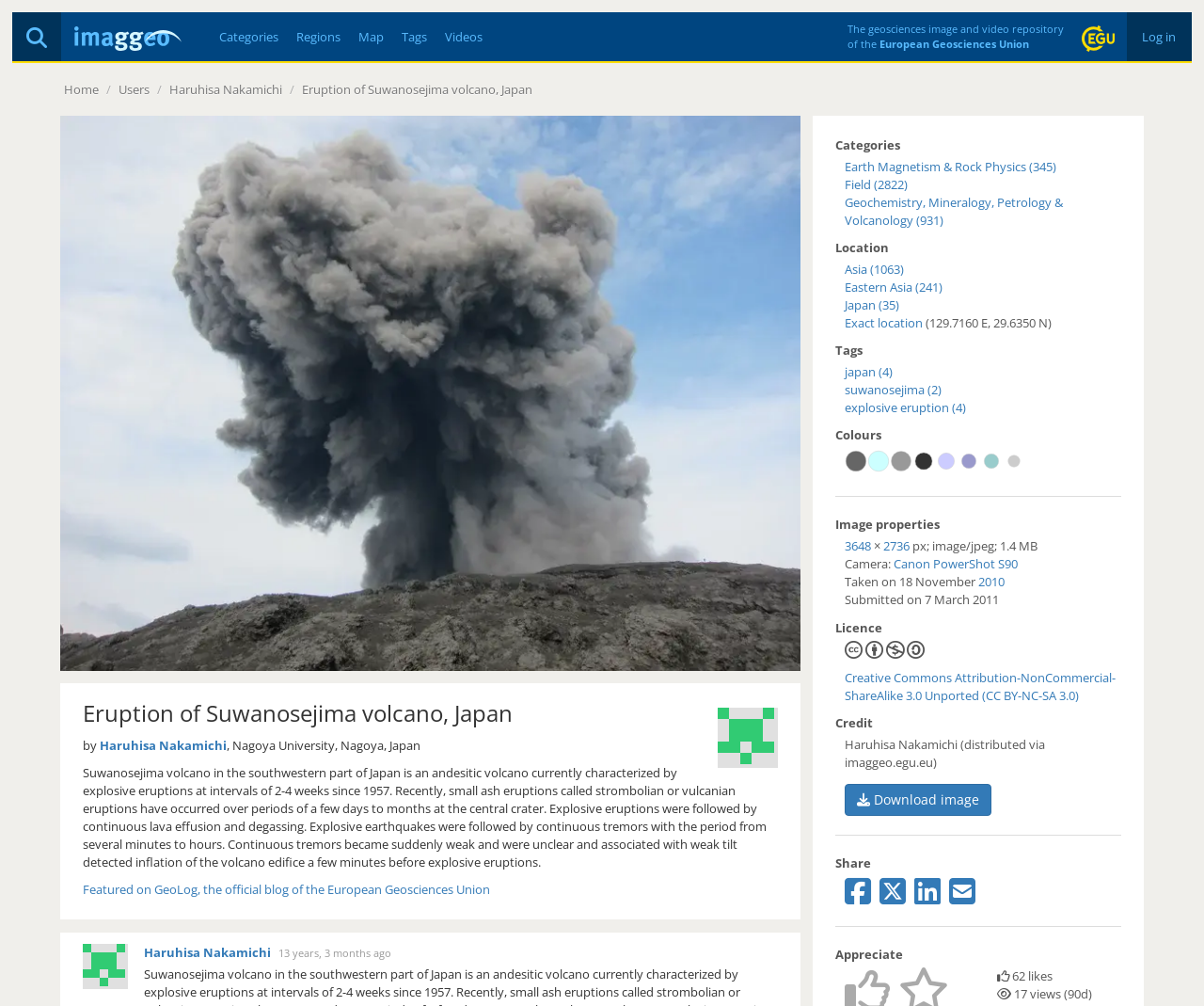Indicate the bounding box coordinates of the clickable region to achieve the following instruction: "Explore the Categories."

[0.182, 0.028, 0.231, 0.045]